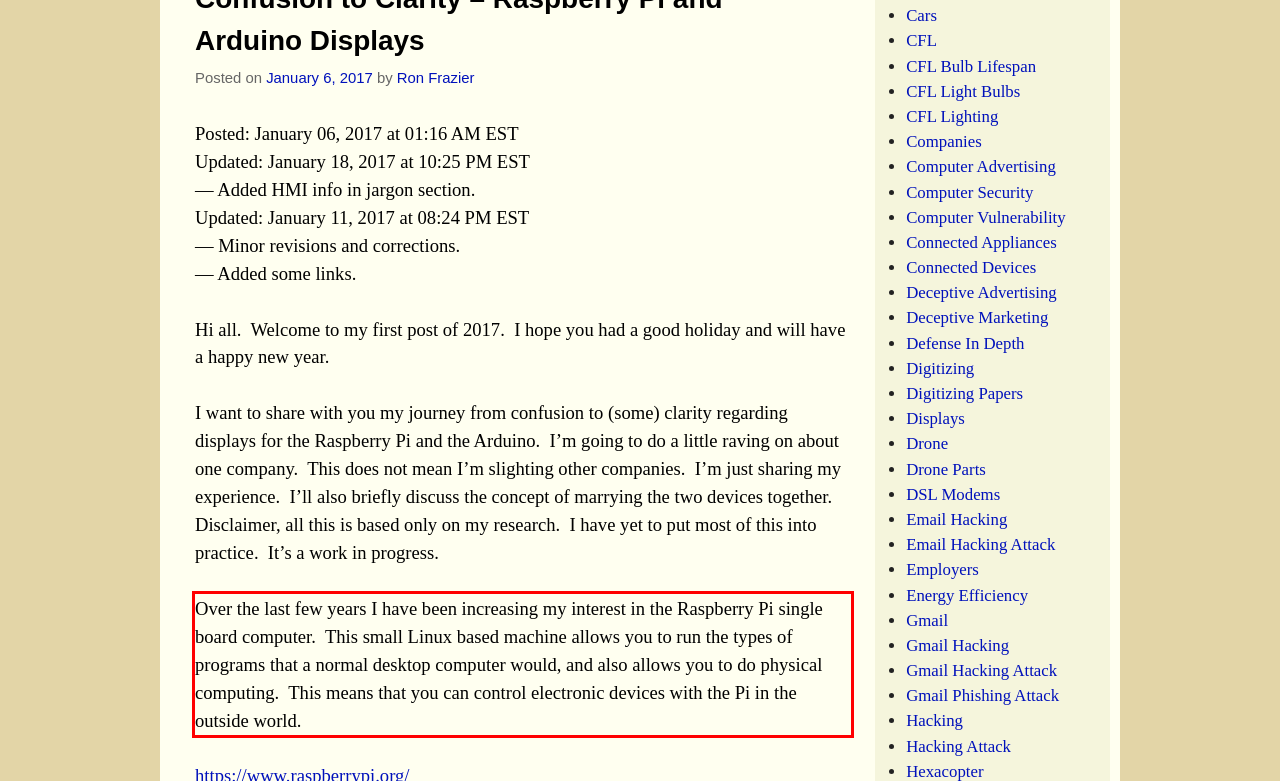You have a screenshot with a red rectangle around a UI element. Recognize and extract the text within this red bounding box using OCR.

Over the last few years I have been increasing my interest in the Raspberry Pi single board computer. This small Linux based machine allows you to run the types of programs that a normal desktop computer would, and also allows you to do physical computing. This means that you can control electronic devices with the Pi in the outside world.